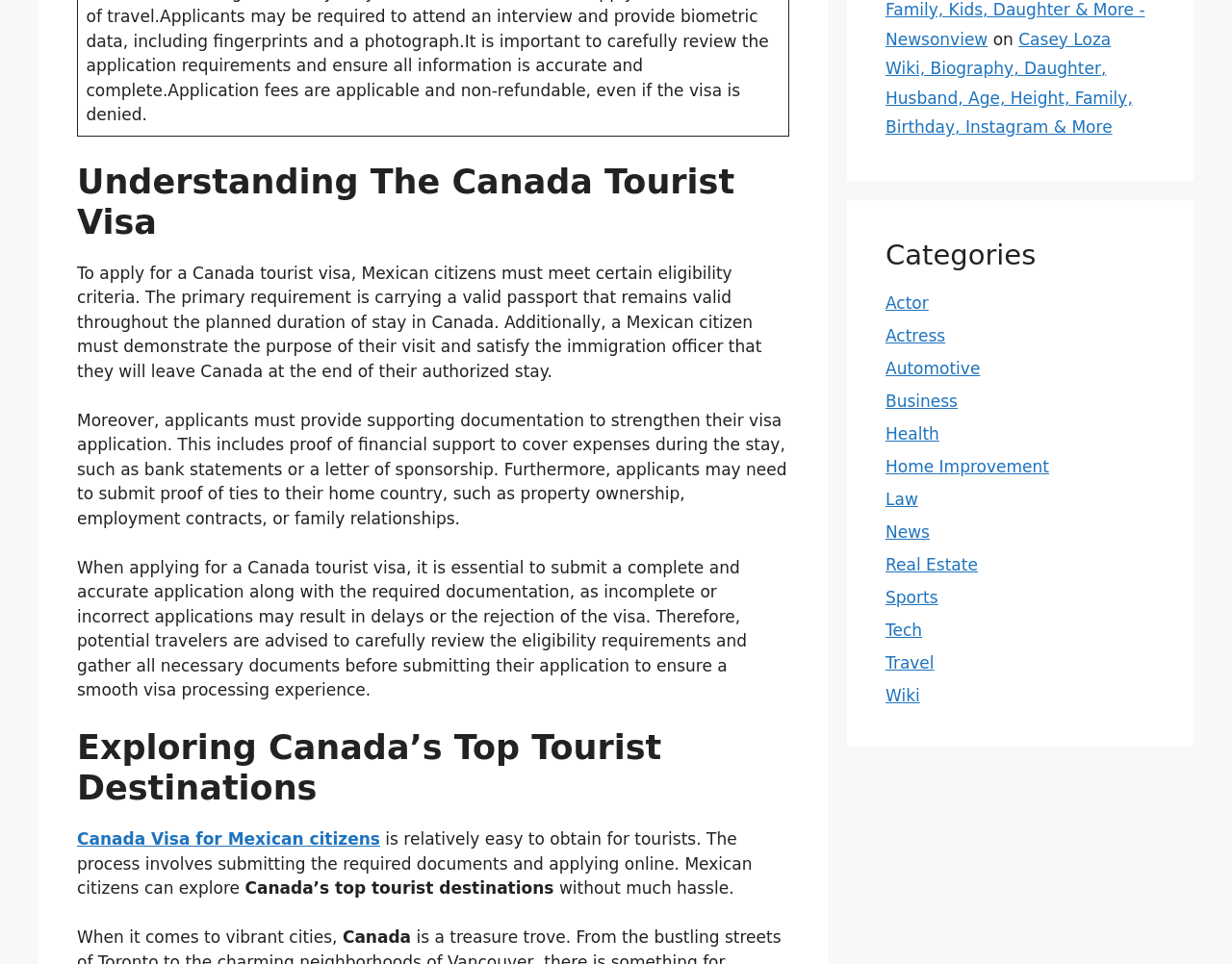Using details from the image, please answer the following question comprehensively:
What is the category of the link 'Casey Loza Wiki, Biography, Daughter, Husband, Age, Height, Family, Birthday, Instagram & More'?

The link 'Casey Loza Wiki, Biography, Daughter, Husband, Age, Height, Family, Birthday, Instagram & More' is categorized under 'Wiki' in the webpage's categories section.